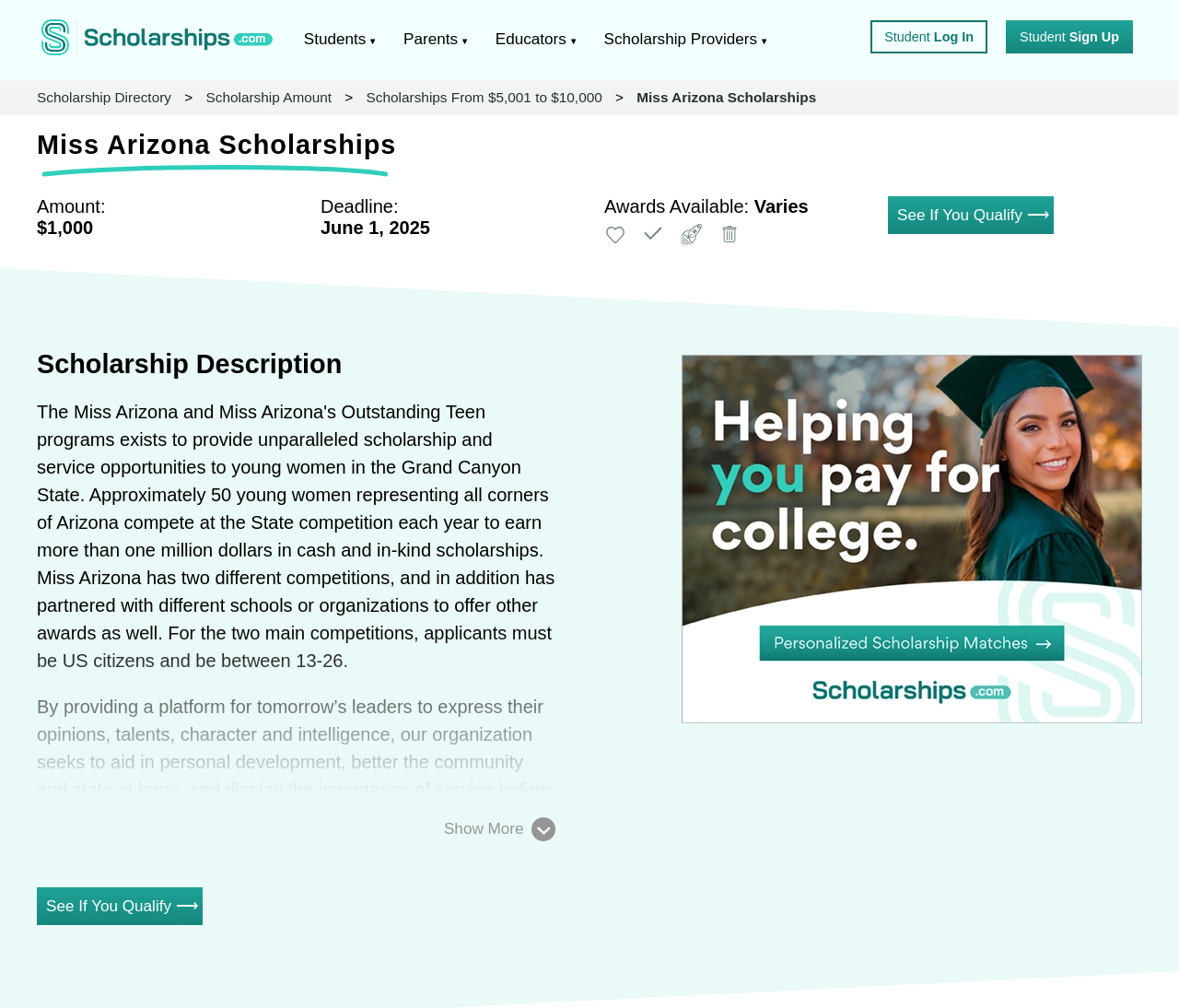What is the title of the section that describes the scholarship?
Please provide a full and detailed response to the question.

I found the answer by looking at the section that describes the scholarship, where it has a heading that says 'Scholarship Description'.